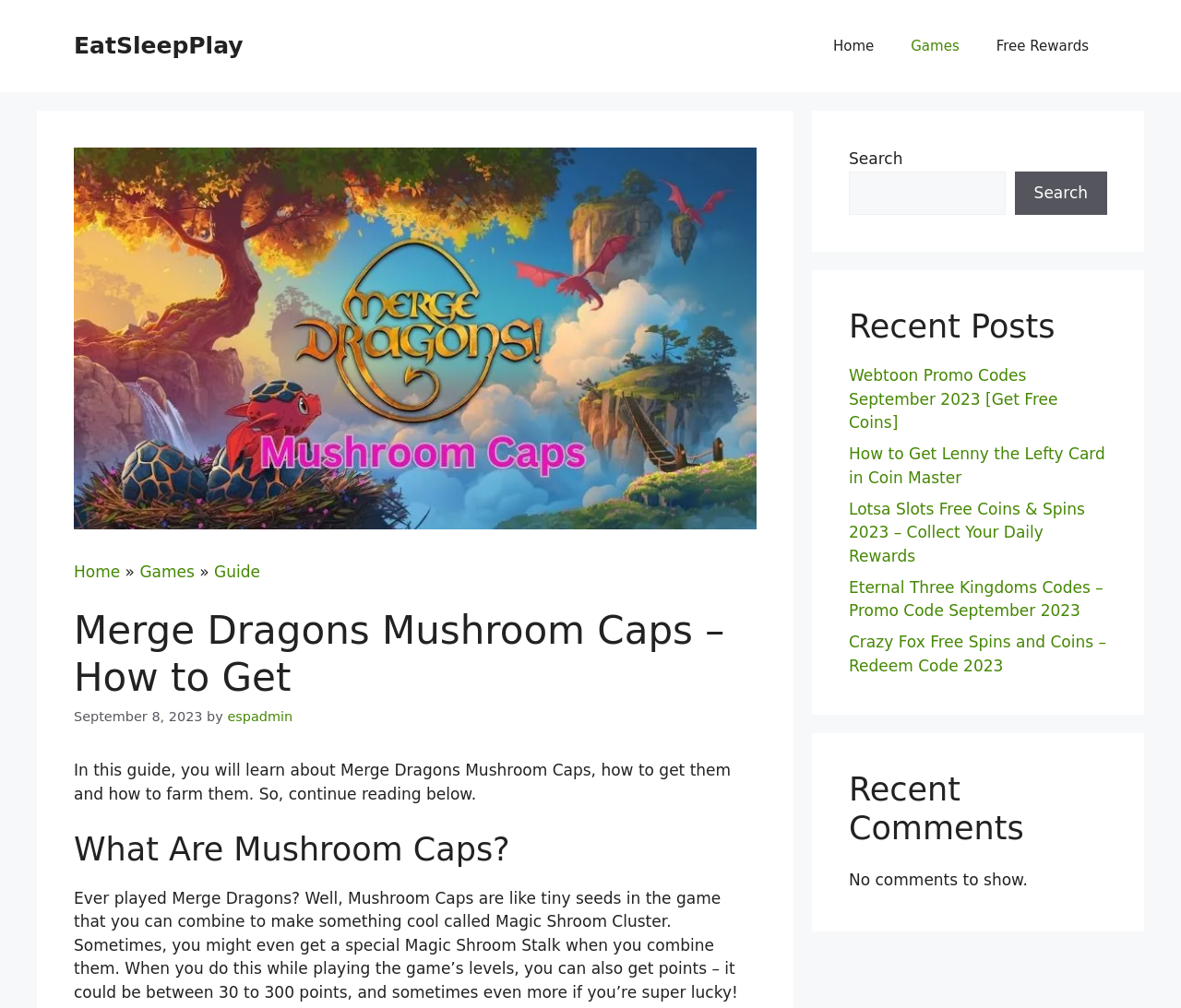Given the description "Free Rewards", provide the bounding box coordinates of the corresponding UI element.

[0.828, 0.018, 0.938, 0.073]